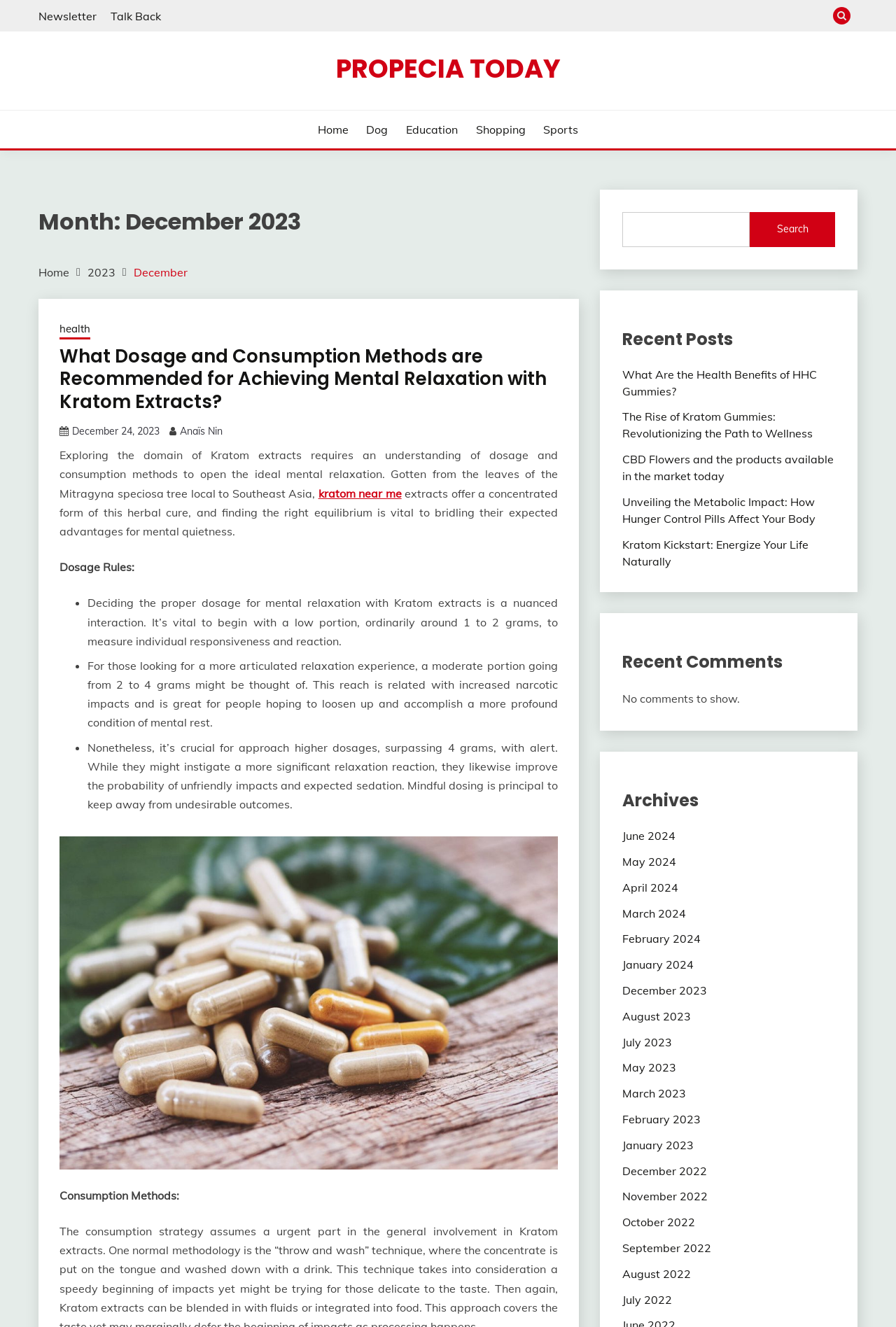What is the topic of the article? Based on the image, give a response in one word or a short phrase.

Kratom extracts